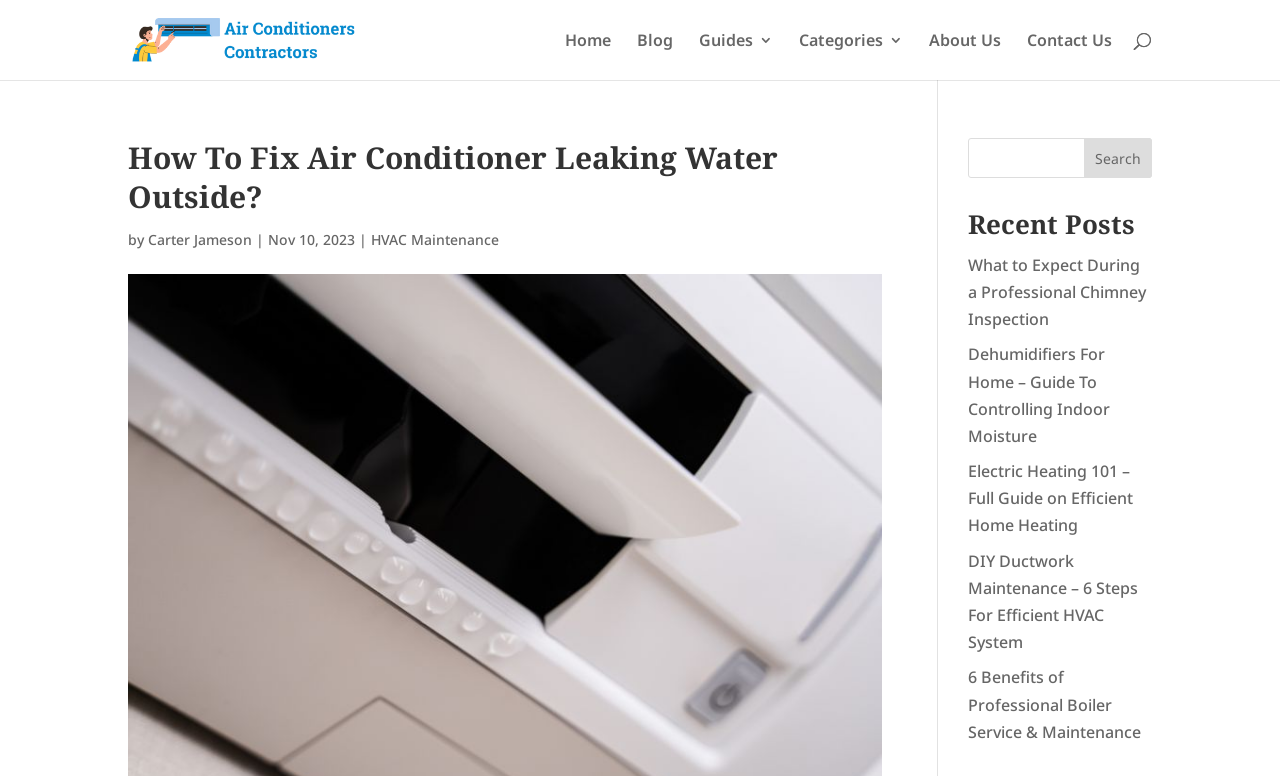Please provide a comprehensive response to the question below by analyzing the image: 
How many search boxes are there?

I counted the number of search boxes on the webpage, and there are two, one at the top and one at the bottom.